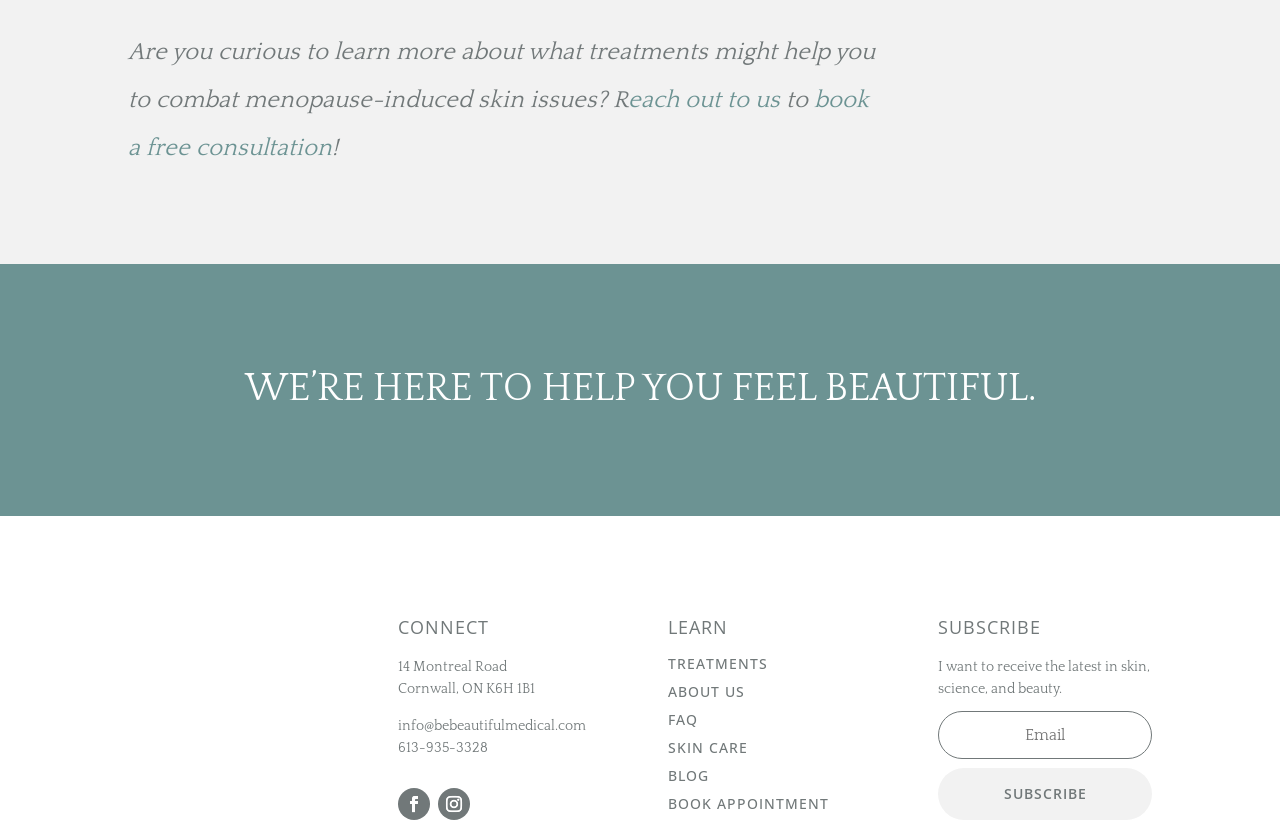Determine the bounding box coordinates for the element that should be clicked to follow this instruction: "click the 'SUBSCRIBE' button". The coordinates should be given as four float numbers between 0 and 1, in the format [left, top, right, bottom].

[0.733, 0.936, 0.9, 1.0]